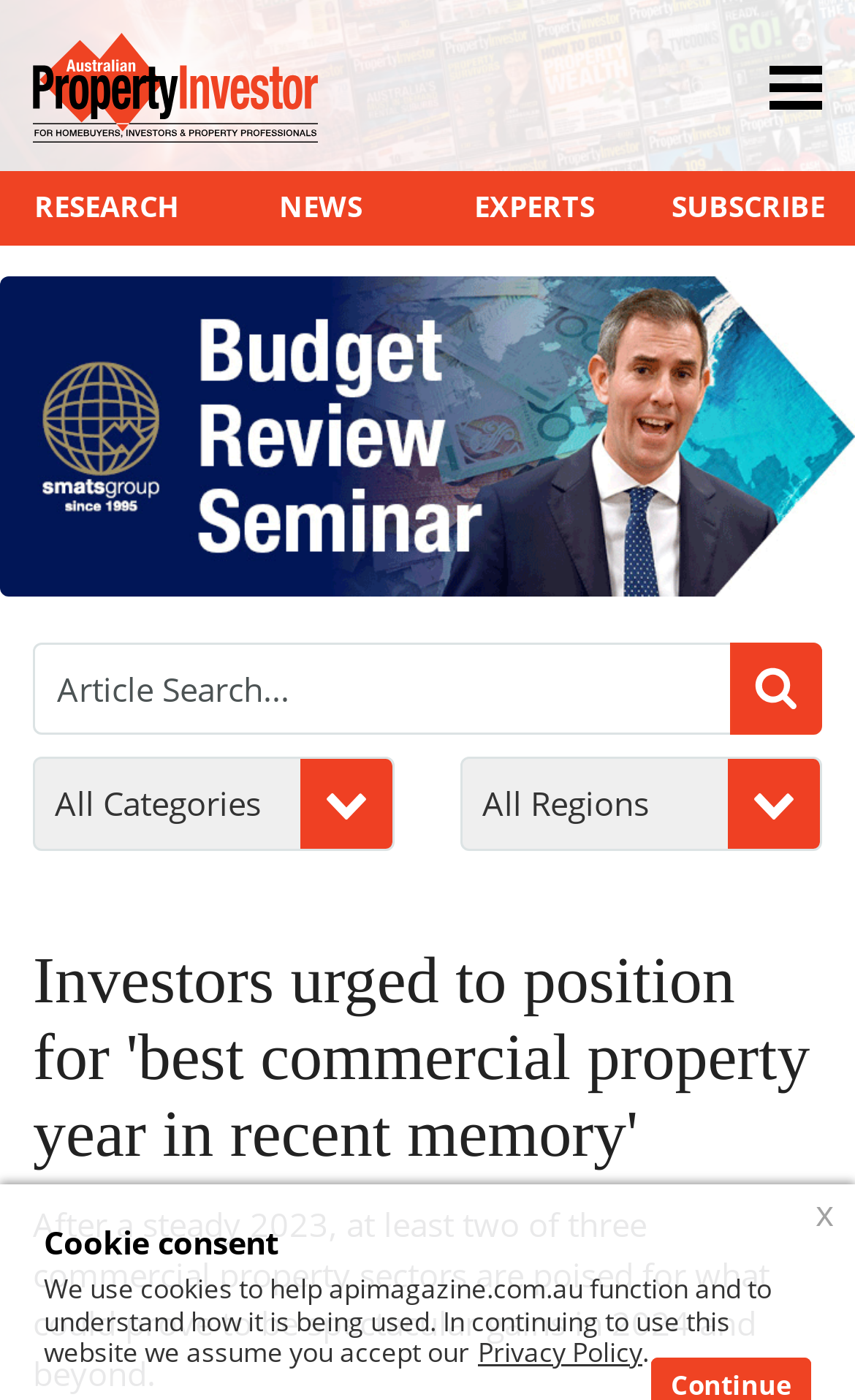Extract the main heading from the webpage content.

Investors urged to position for 'best commercial property year in recent memory'